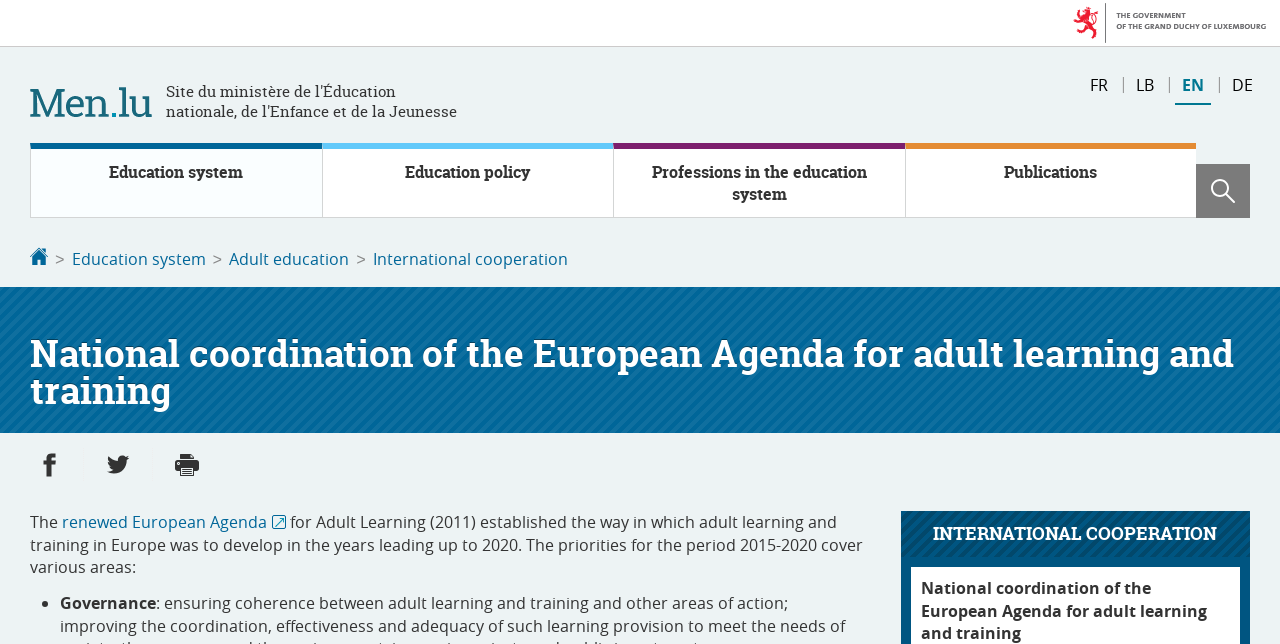Determine the bounding box coordinates of the target area to click to execute the following instruction: "Click on the 'New to UKHR?' link."

None